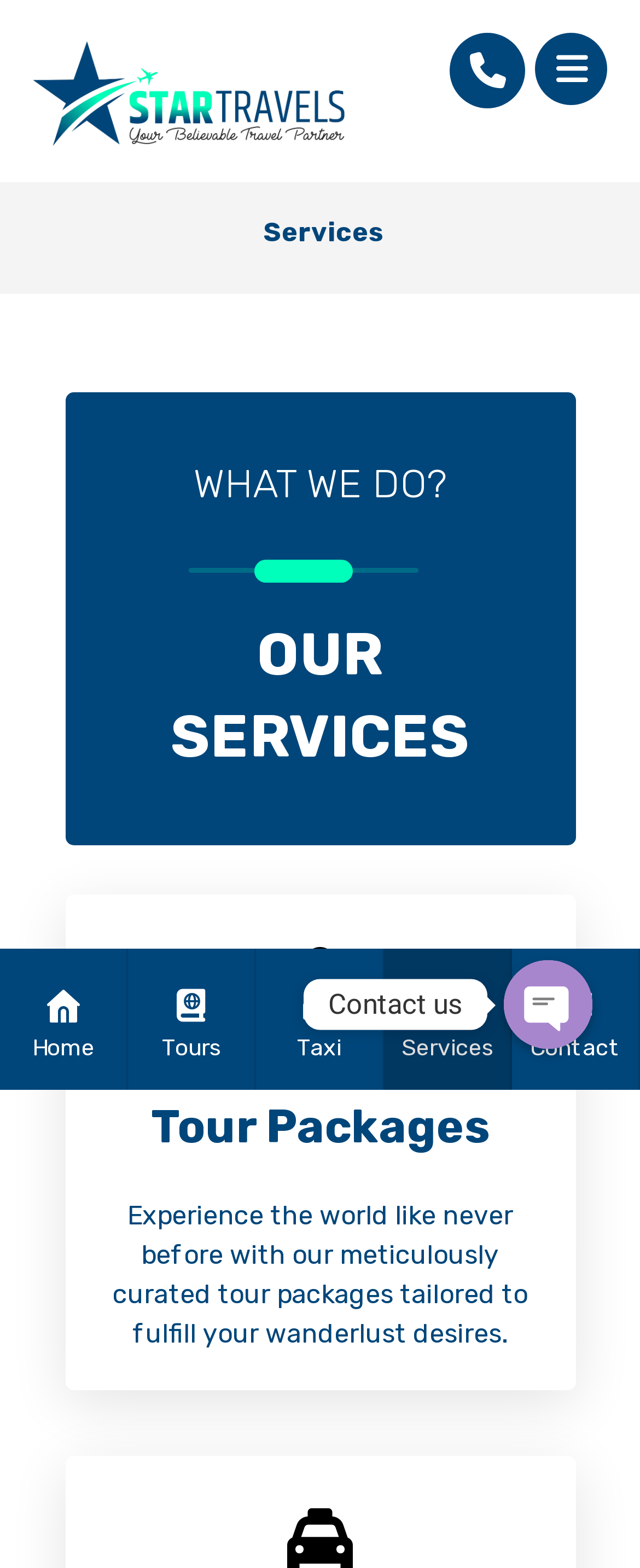How can you contact the company?
Refer to the image and respond with a one-word or short-phrase answer.

Phone, Whatsapp, Open chaty